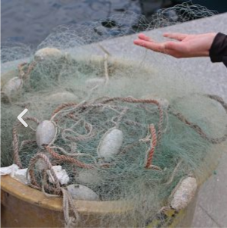Utilize the information from the image to answer the question in detail:
What is the focus of the Bees & Trees Foundation's efforts?

The caption highlights the Bees & Trees Foundation's commitment to supporting marine conservation efforts, particularly through partnerships with organizations like the Whale and Dolphin Conservation (WDC), emphasizing the urgency of addressing problems like bycatch and habitat degradation within marine environments.